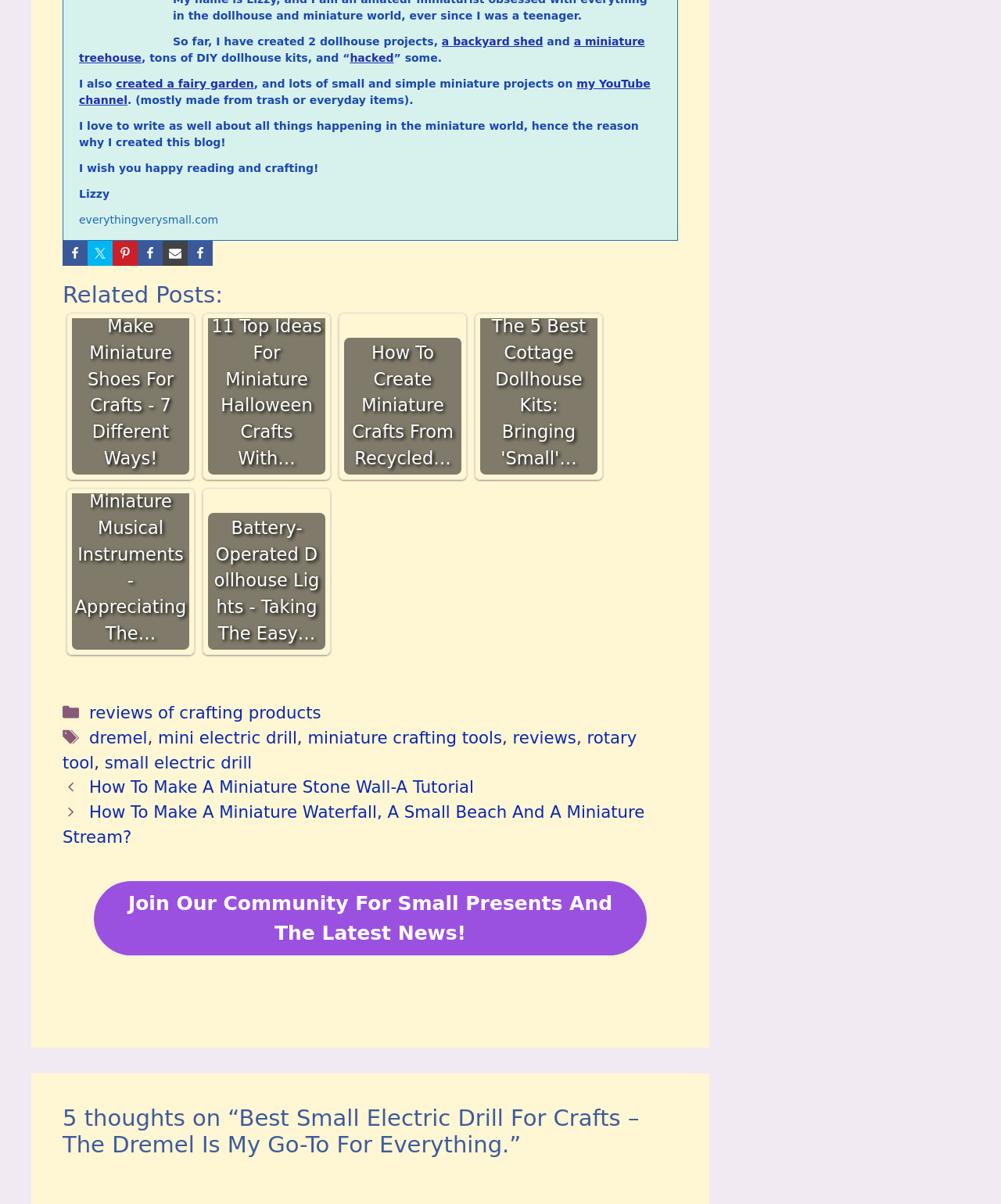Highlight the bounding box coordinates of the region I should click on to meet the following instruction: "Join the community for small presents and the latest news".

[0.094, 0.732, 0.646, 0.794]